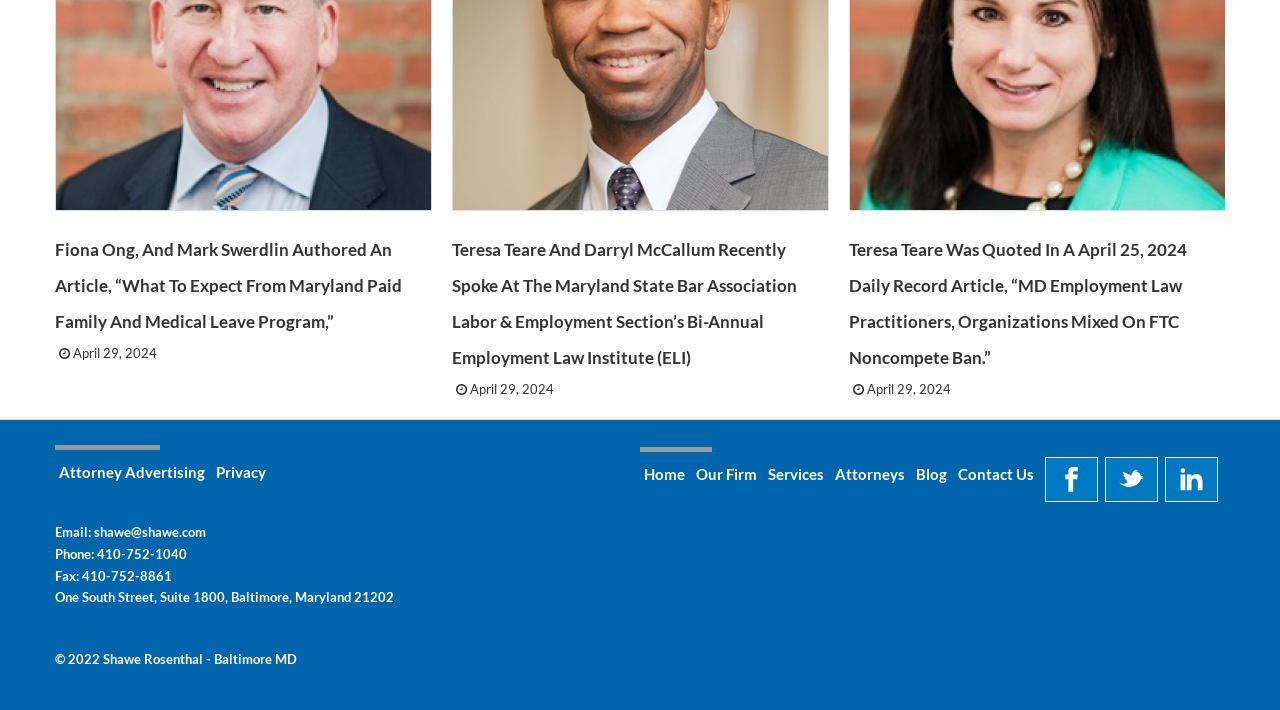Examine the screenshot and answer the question in as much detail as possible: How many links are there in the navigation menu?

I counted the number of link elements in the navigation menu, which includes 'Attorney Advertising', 'Privacy', 'Home', 'Our Firm', 'Services', 'Attorneys', and 'Blog'.